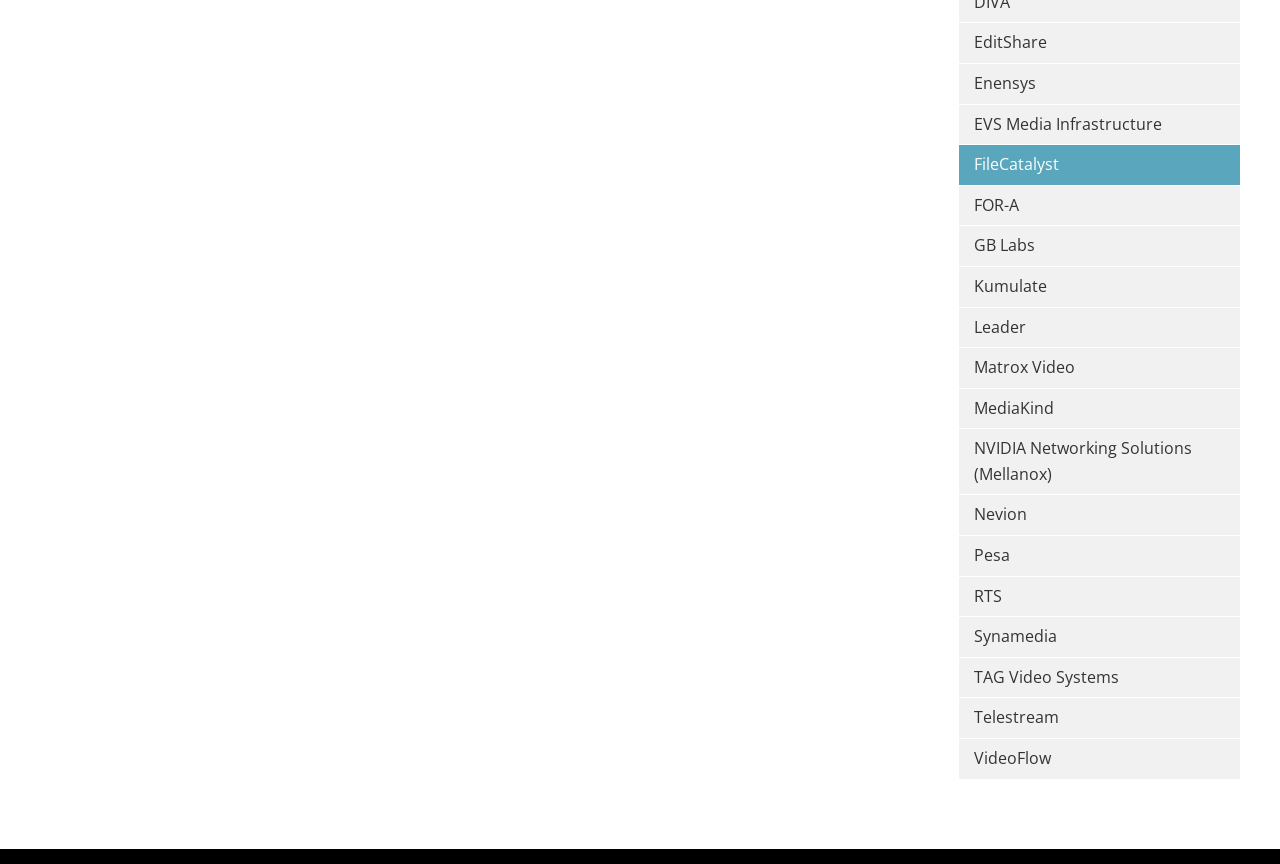Please specify the bounding box coordinates of the region to click in order to perform the following instruction: "learn about EVS Media Infrastructure".

[0.749, 0.121, 0.969, 0.167]